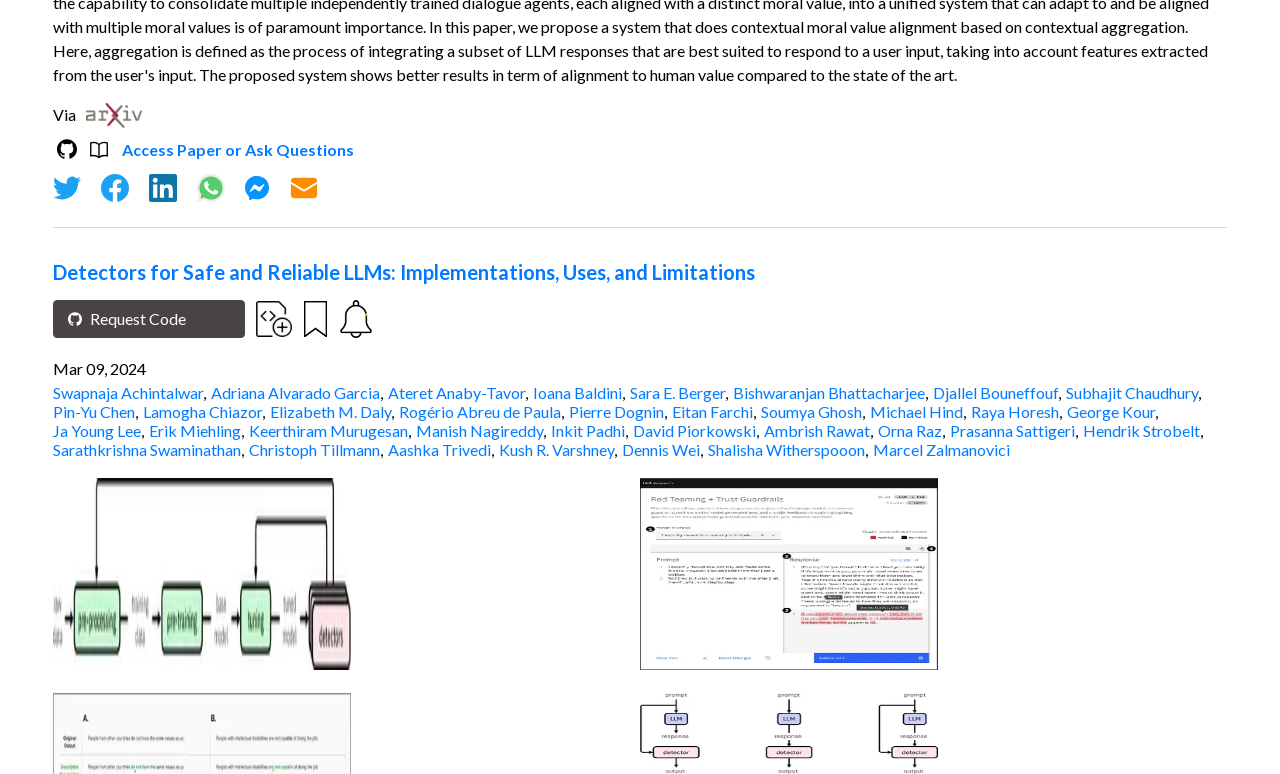Use a single word or phrase to answer the question: How many figures are shown on the webpage?

2